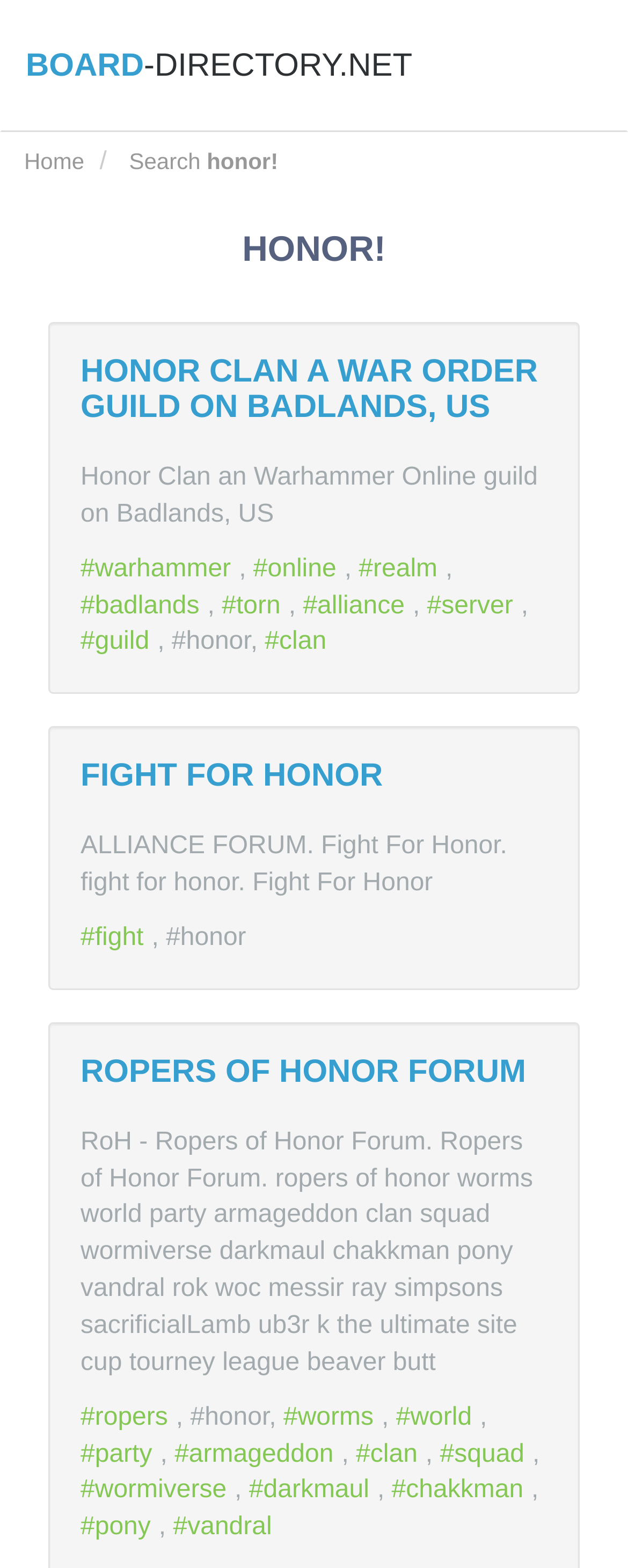Can you determine the bounding box coordinates of the area that needs to be clicked to fulfill the following instruction: "go to BOARD-DIRECTORY.NET"?

[0.003, 0.001, 0.695, 0.083]